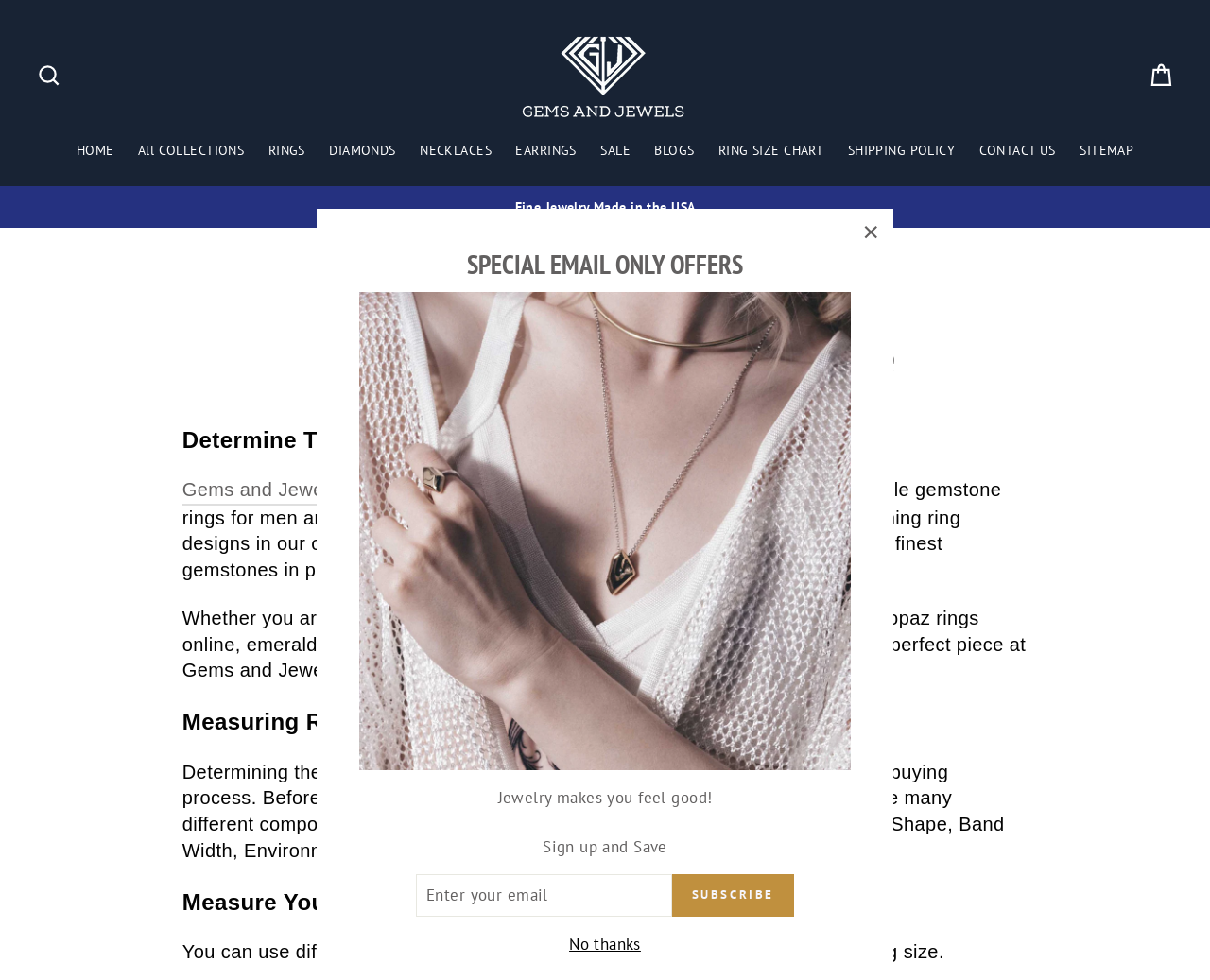What is the purpose of the ring size chart?
Please answer the question with as much detail and depth as you can.

The webpage provides a comprehensive ring size chart to help users determine their perfect ring size, which is essential for buying gemstone rings online. The chart offers three ways to ensure an accurate size, making it a valuable resource for customers.